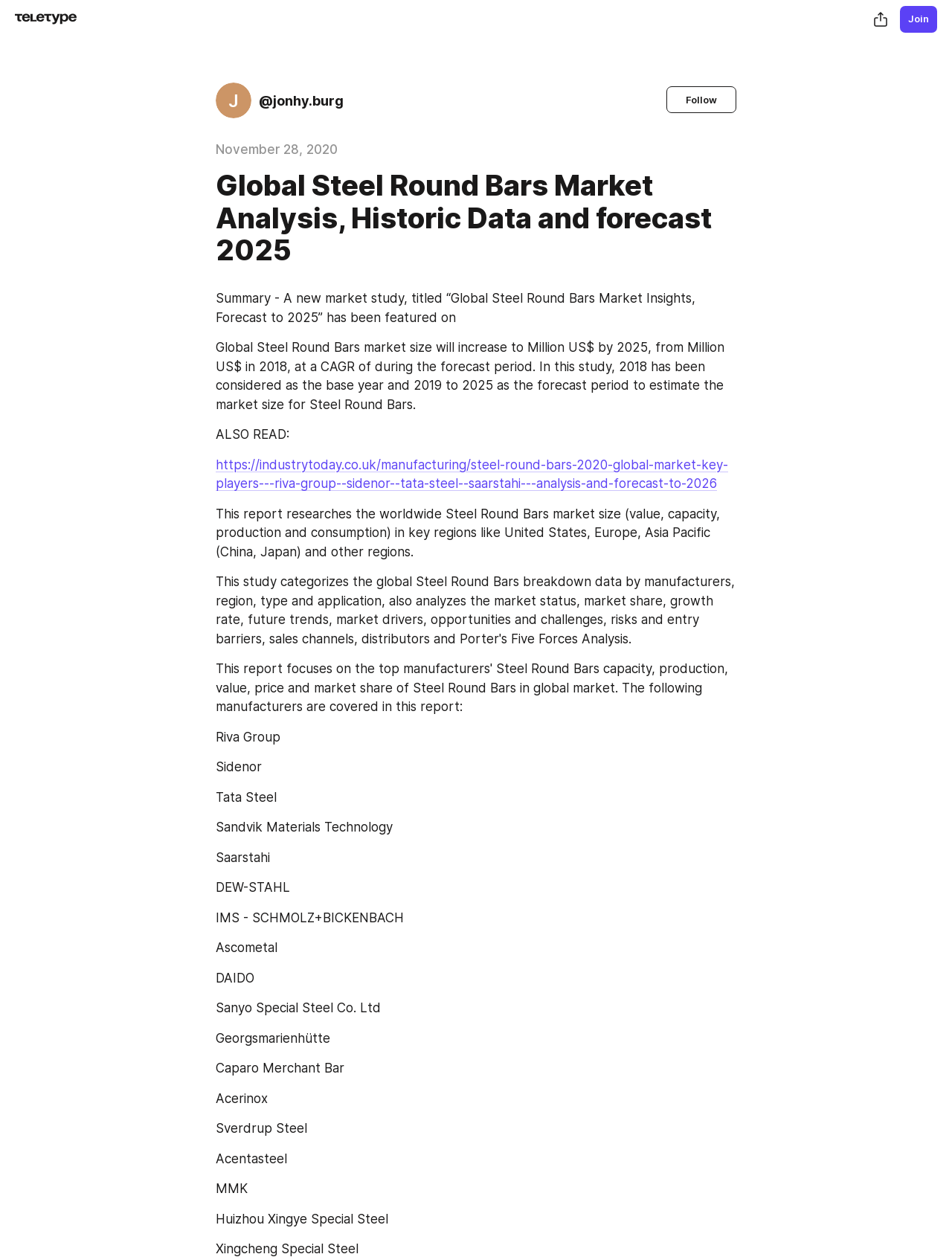Show the bounding box coordinates for the HTML element described as: "parent_node: Join title="Share"".

[0.912, 0.006, 0.938, 0.025]